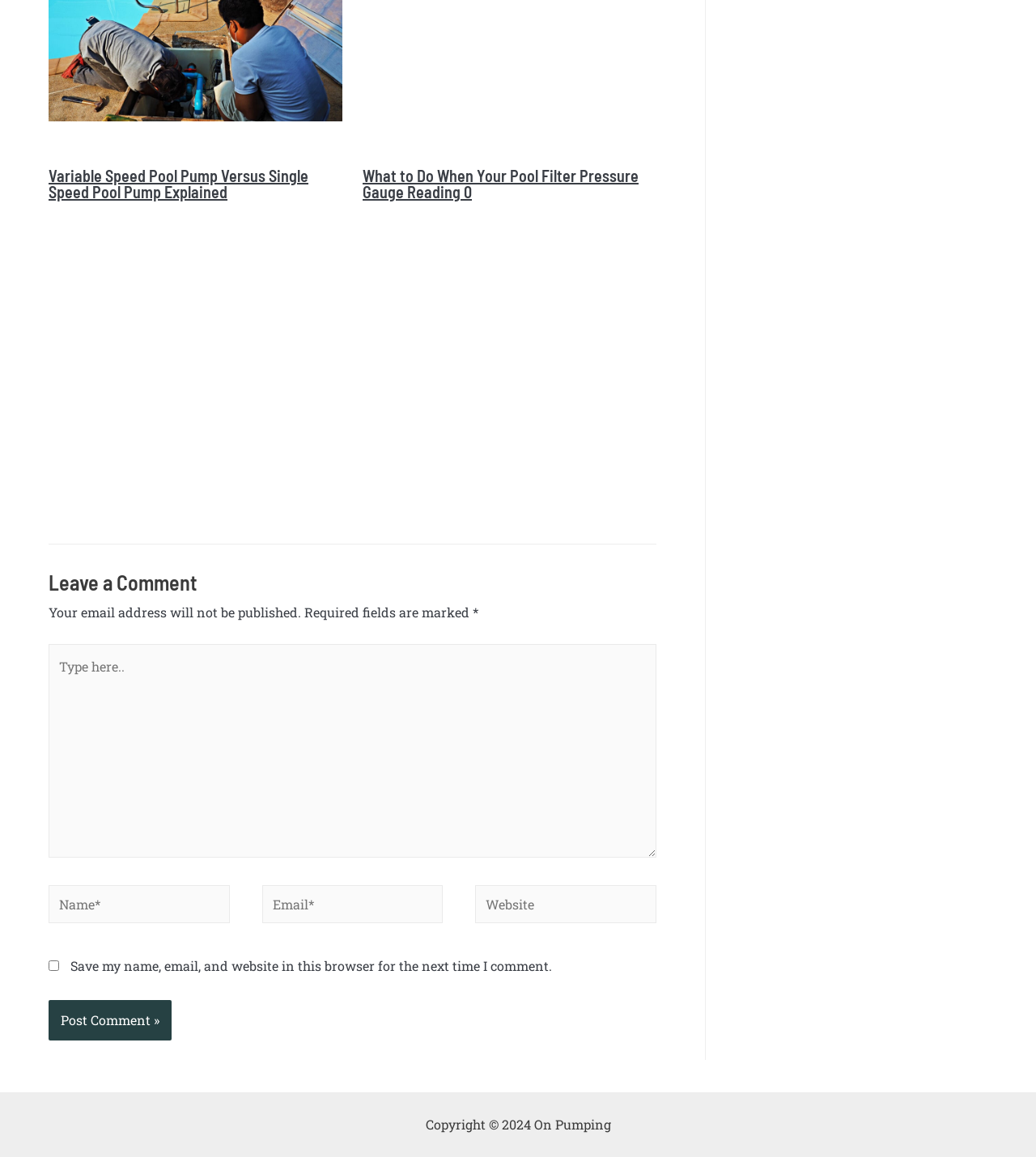Identify the bounding box coordinates for the region to click in order to carry out this instruction: "Read the article about what to do when your pool filter pressure gauge reading 0". Provide the coordinates using four float numbers between 0 and 1, formatted as [left, top, right, bottom].

[0.35, 0.144, 0.616, 0.174]